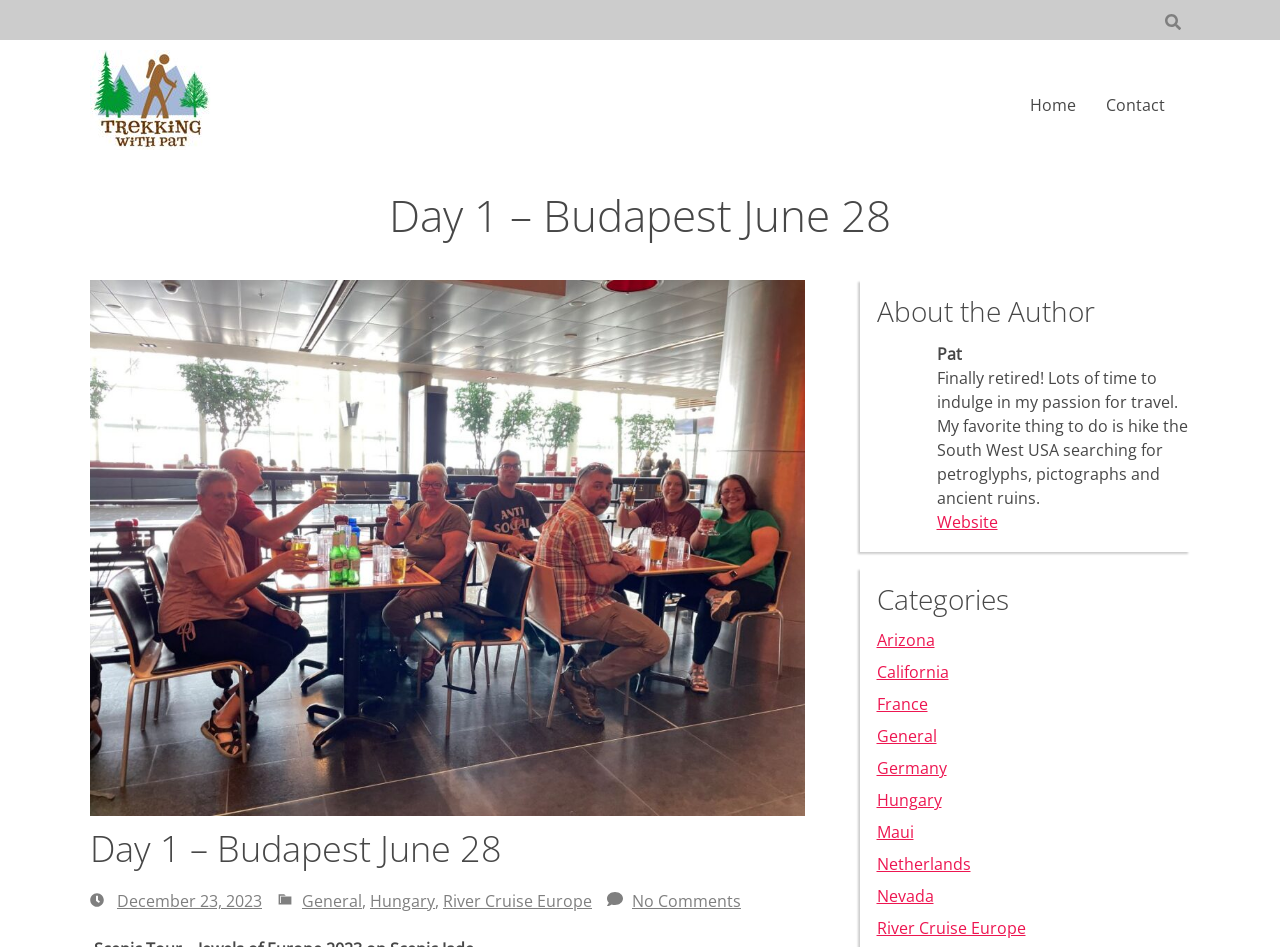What is the city mentioned in the post?
Please provide a single word or phrase as your answer based on the image.

Budapest